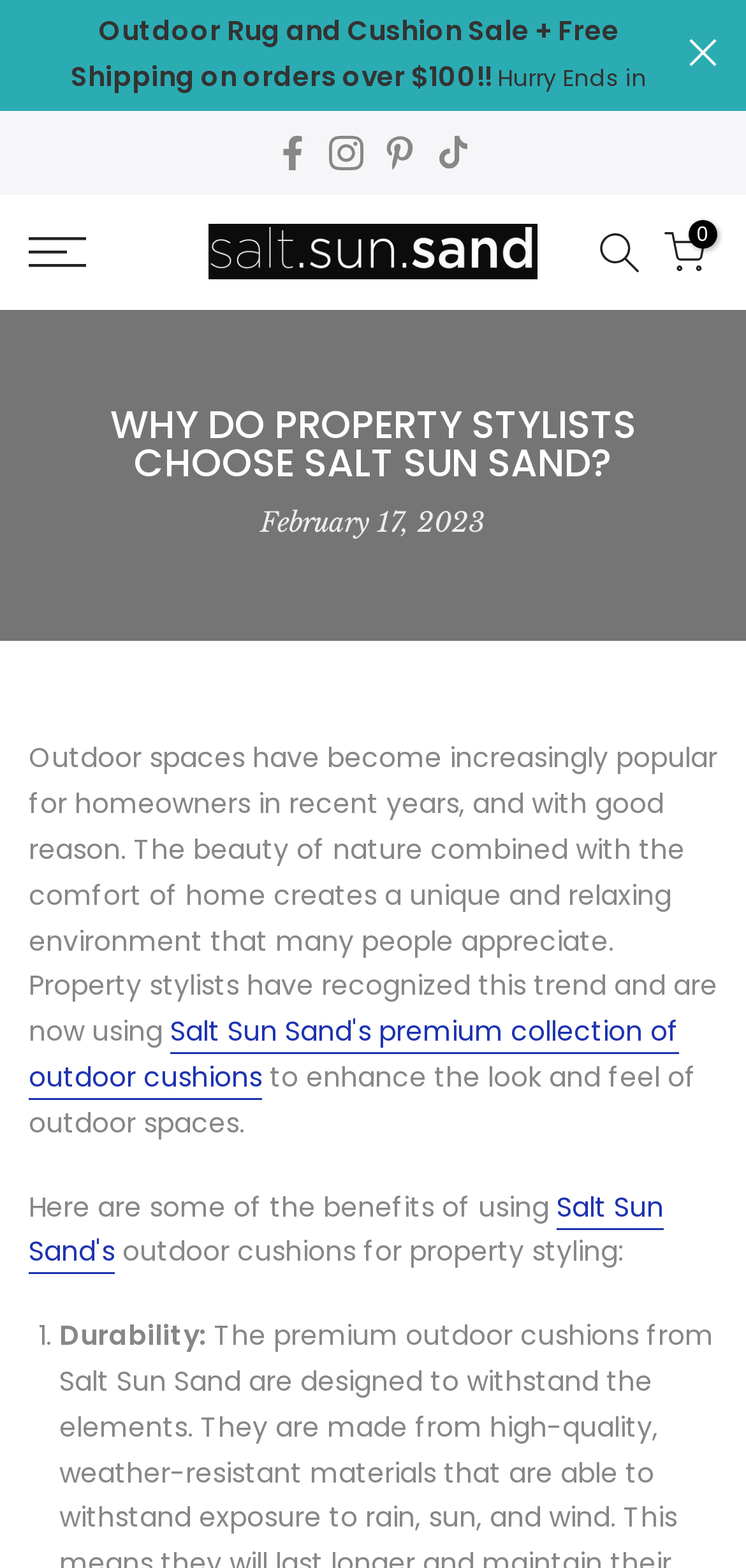Determine the bounding box coordinates of the region to click in order to accomplish the following instruction: "View Company Info". Provide the coordinates as four float numbers between 0 and 1, specifically [left, top, right, bottom].

None